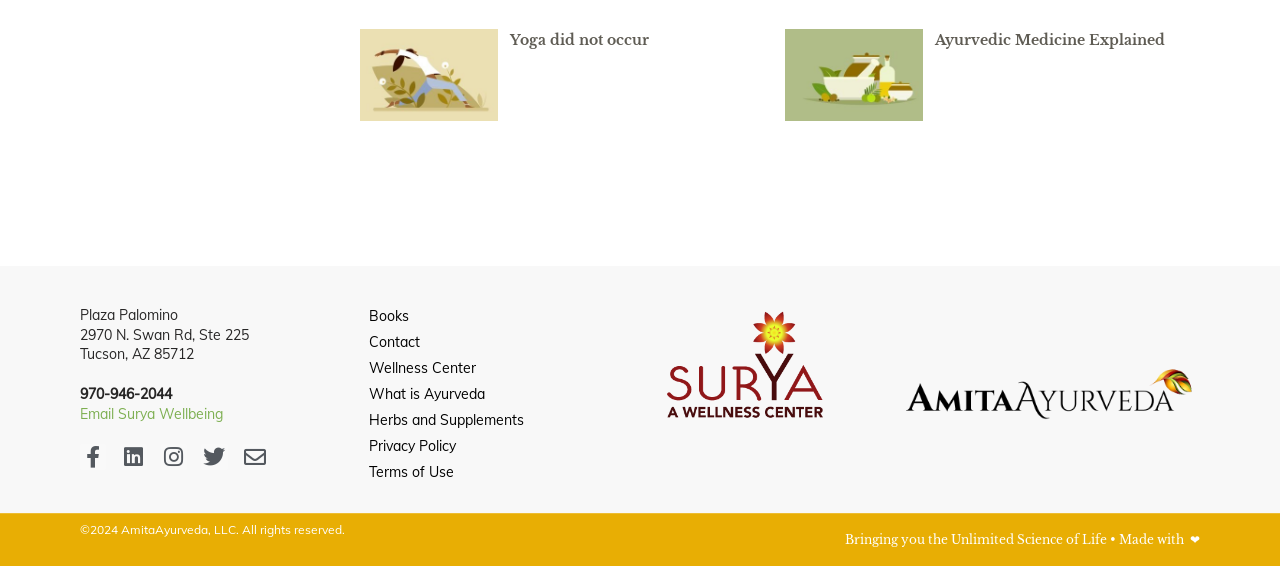Pinpoint the bounding box coordinates of the element that must be clicked to accomplish the following instruction: "Click on 'Yoga did not occur' link". The coordinates should be in the format of four float numbers between 0 and 1, i.e., [left, top, right, bottom].

[0.399, 0.054, 0.507, 0.086]